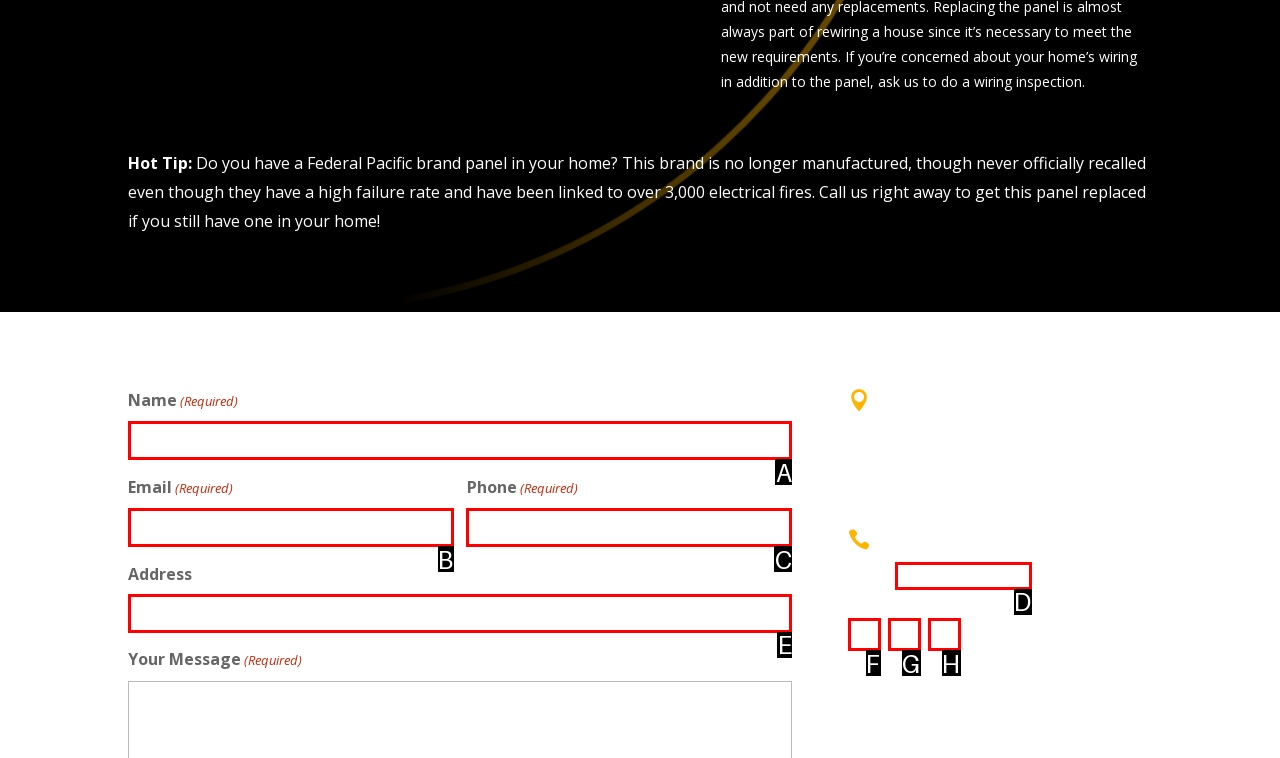Match the HTML element to the description: (303) 366-4975. Answer with the letter of the correct option from the provided choices.

D